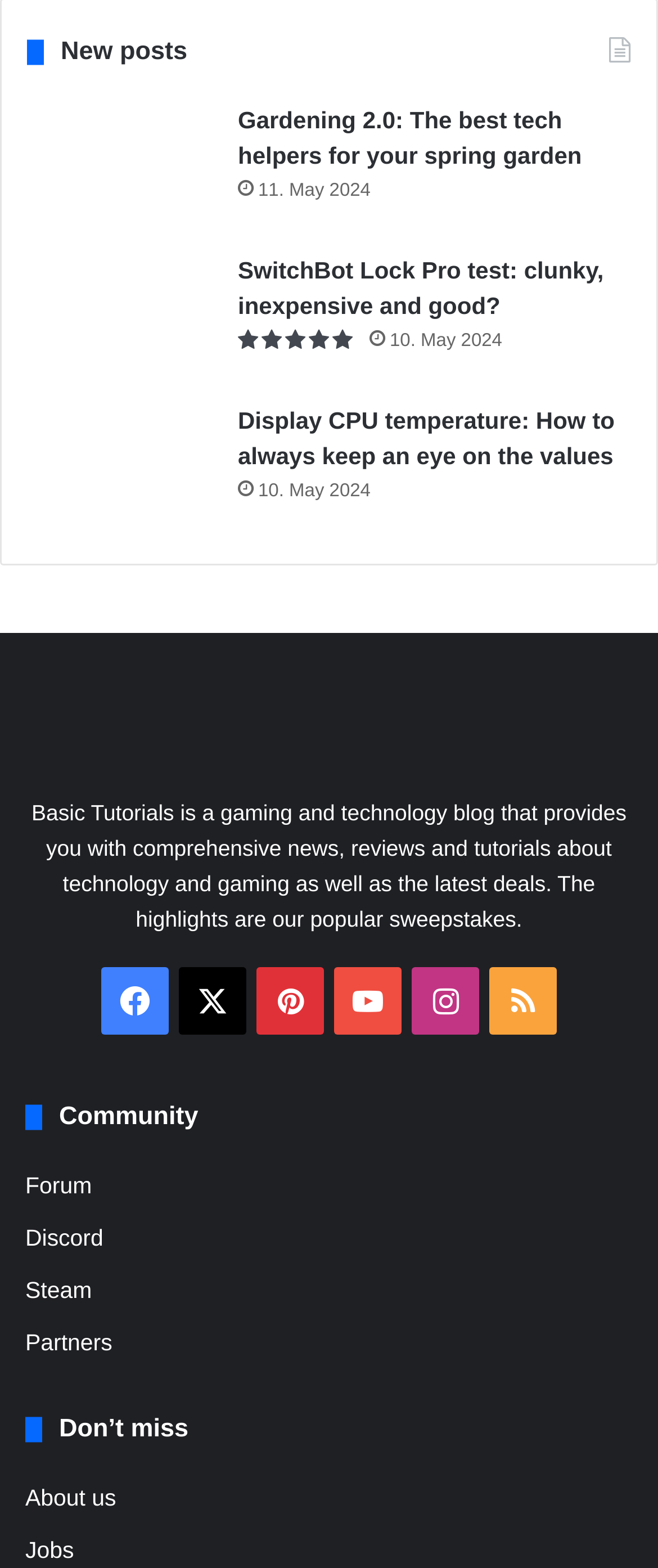Give a concise answer using only one word or phrase for this question:
What is the date of the second post?

10. May 2024